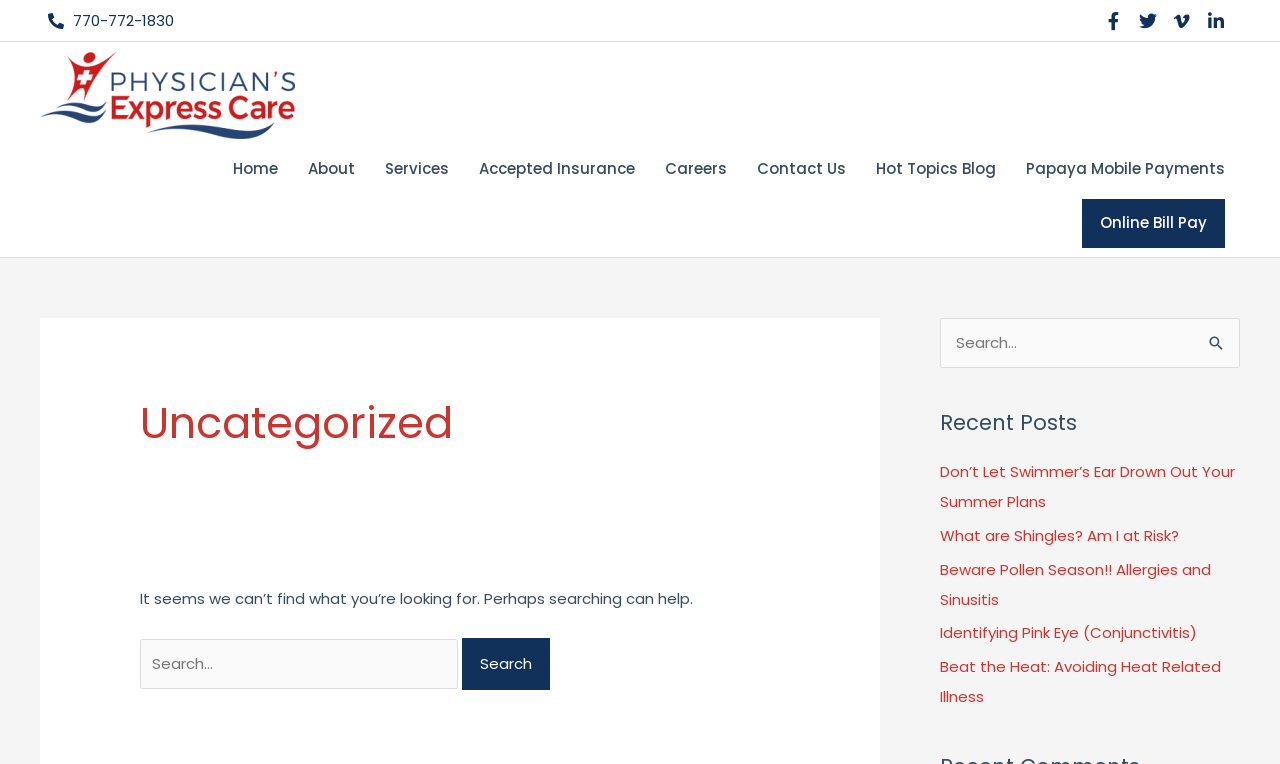Pinpoint the bounding box coordinates of the area that should be clicked to complete the following instruction: "Search for something". The coordinates must be given as four float numbers between 0 and 1, i.e., [left, top, right, bottom].

[0.109, 0.835, 0.609, 0.903]